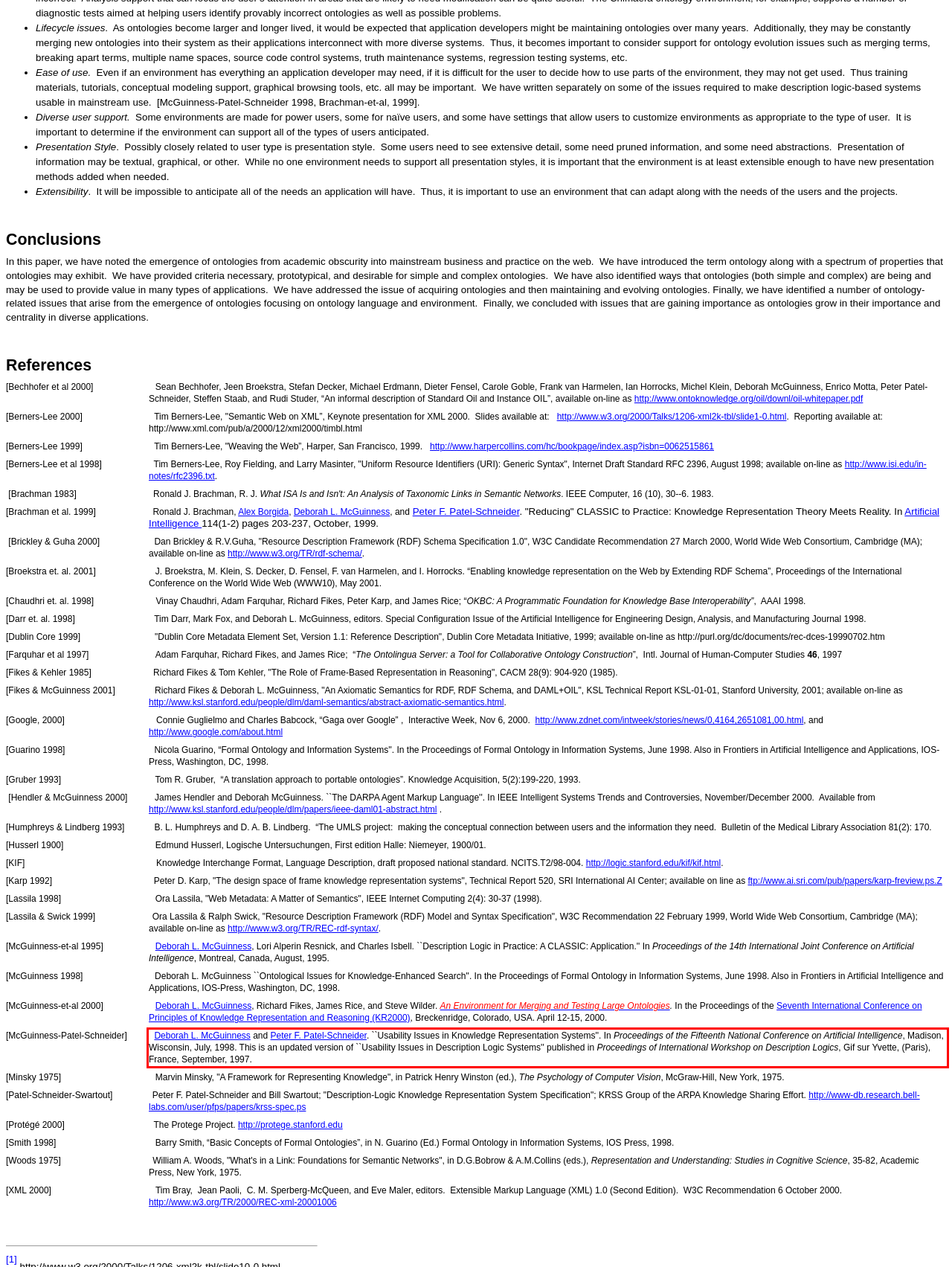The screenshot provided shows a webpage with a red bounding box. Apply OCR to the text within this red bounding box and provide the extracted content.

[McGuinness-Patel-Schneider] Deborah L. McGuinness and Peter F. Patel-Schneider. ``Usability Issues in Knowledge Representation Systems''. In Proceedings of the Fifteenth National Conference on Artificial Intelligence, Madison, Wisconsin, July, 1998. This is an updated version of ``Usability Issues in Description Logic Systems'' published in Proceedings of International Workshop on Description Logics, Gif sur Yvette, (Paris), France, September, 1997.